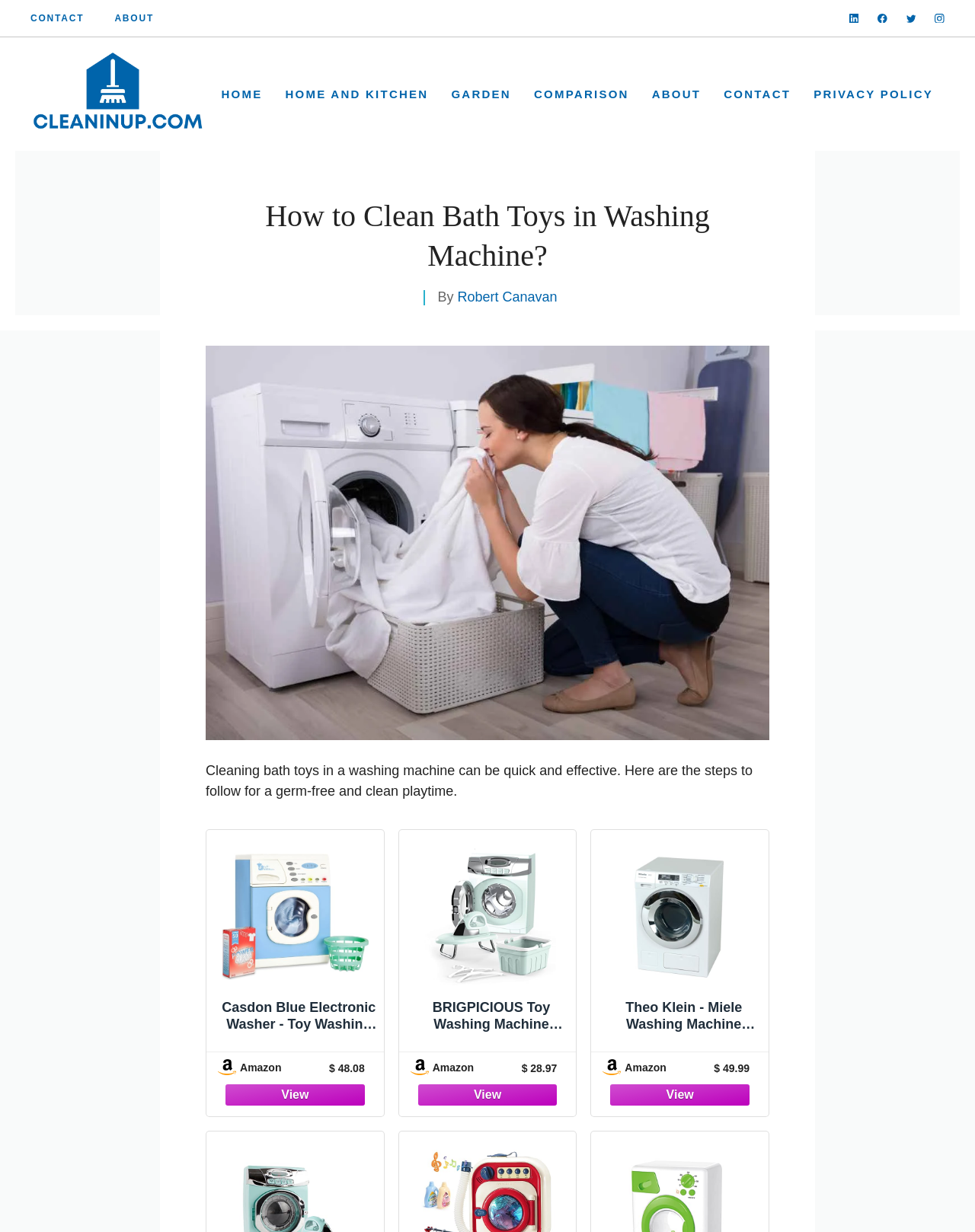What is the text of the heading above the list of toy washing machines?
Deliver a detailed and extensive answer to the question.

I examined the webpage and found a heading above the list of toy washing machines, which has the text 'How to Clean Bath Toys in Washing Machine?'.